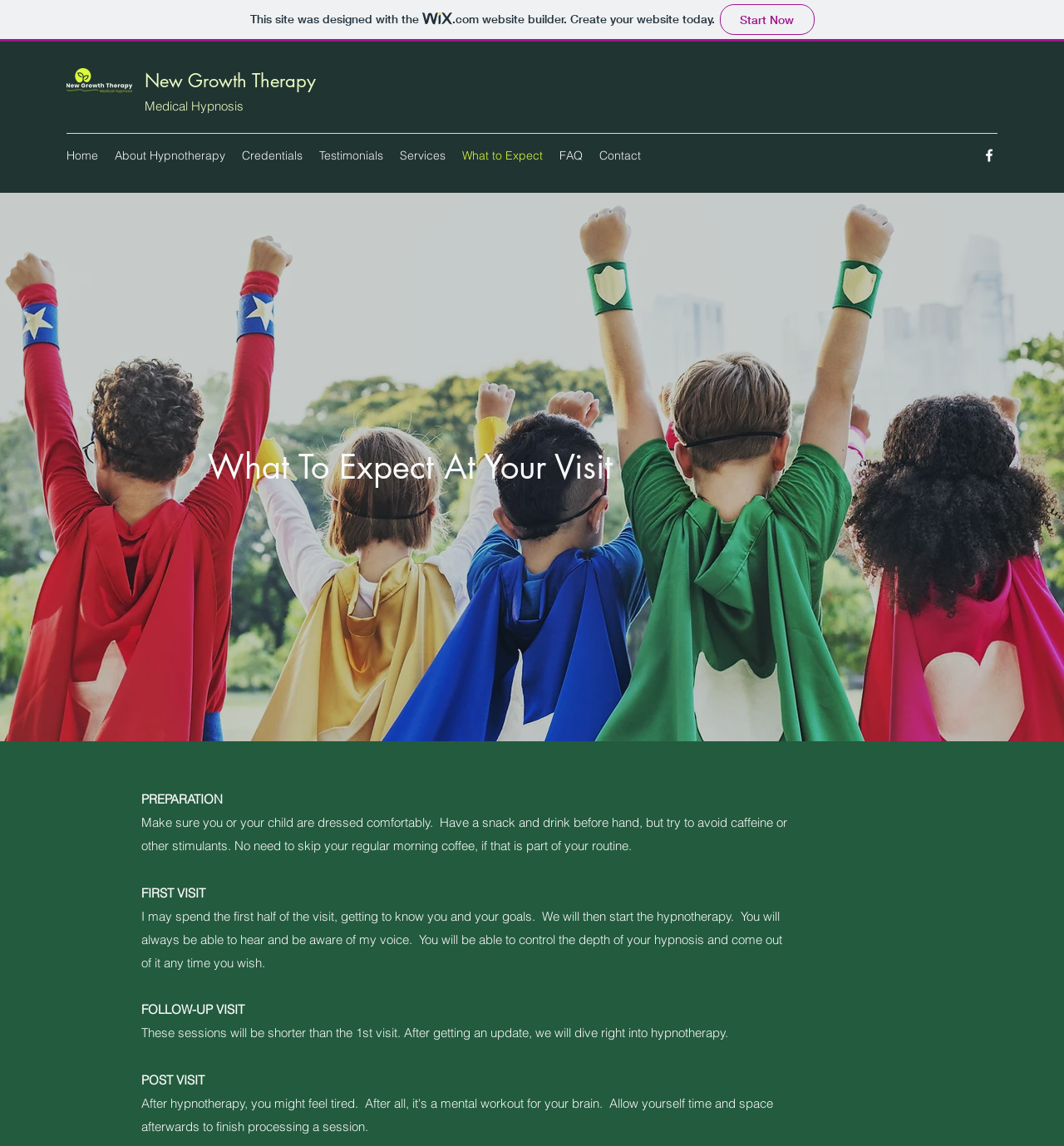What is the image above the 'What To Expect At Your Visit' heading? Examine the screenshot and reply using just one word or a brief phrase.

Kids with Capes